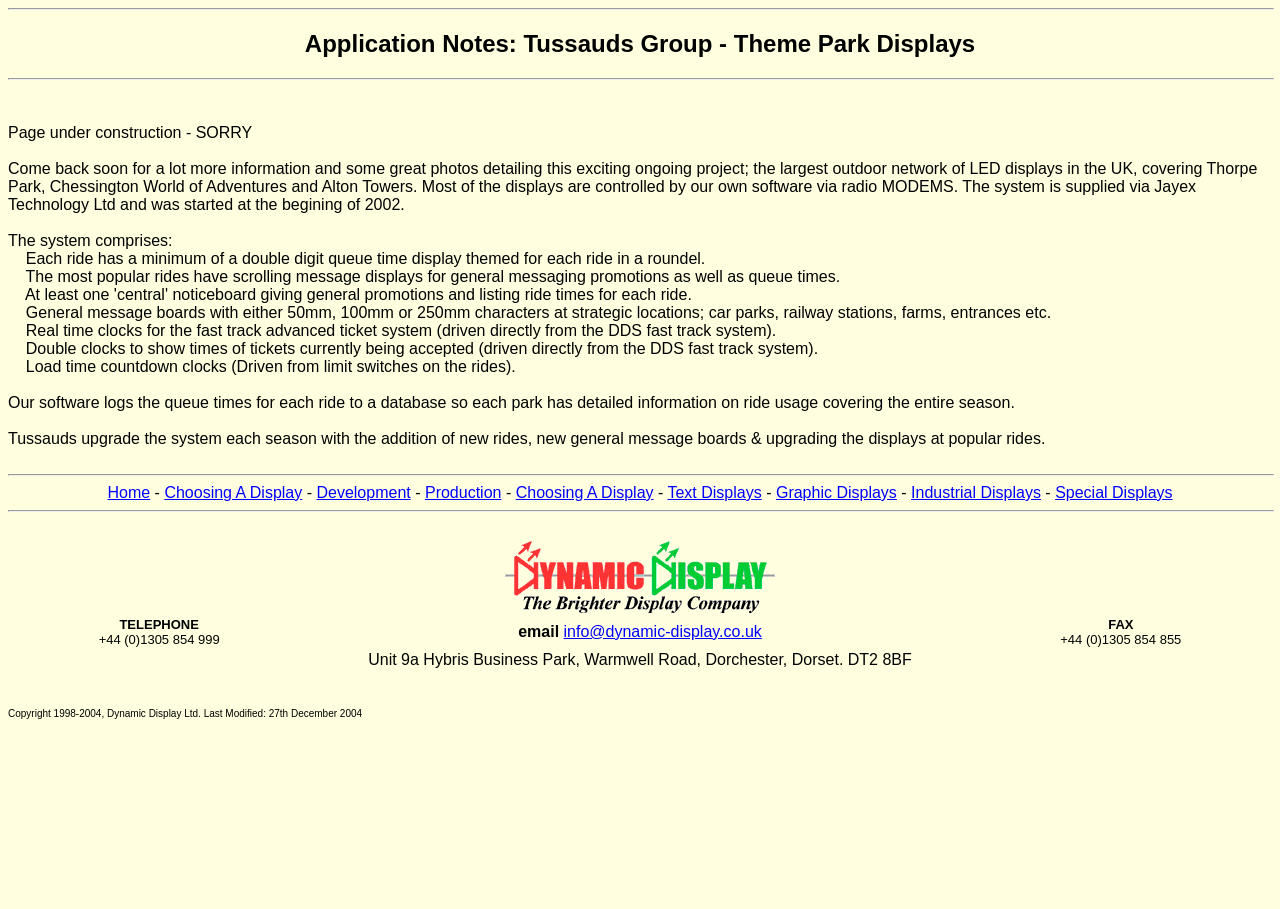Please provide the bounding box coordinates for the element that needs to be clicked to perform the instruction: "View related news". The coordinates must consist of four float numbers between 0 and 1, formatted as [left, top, right, bottom].

None